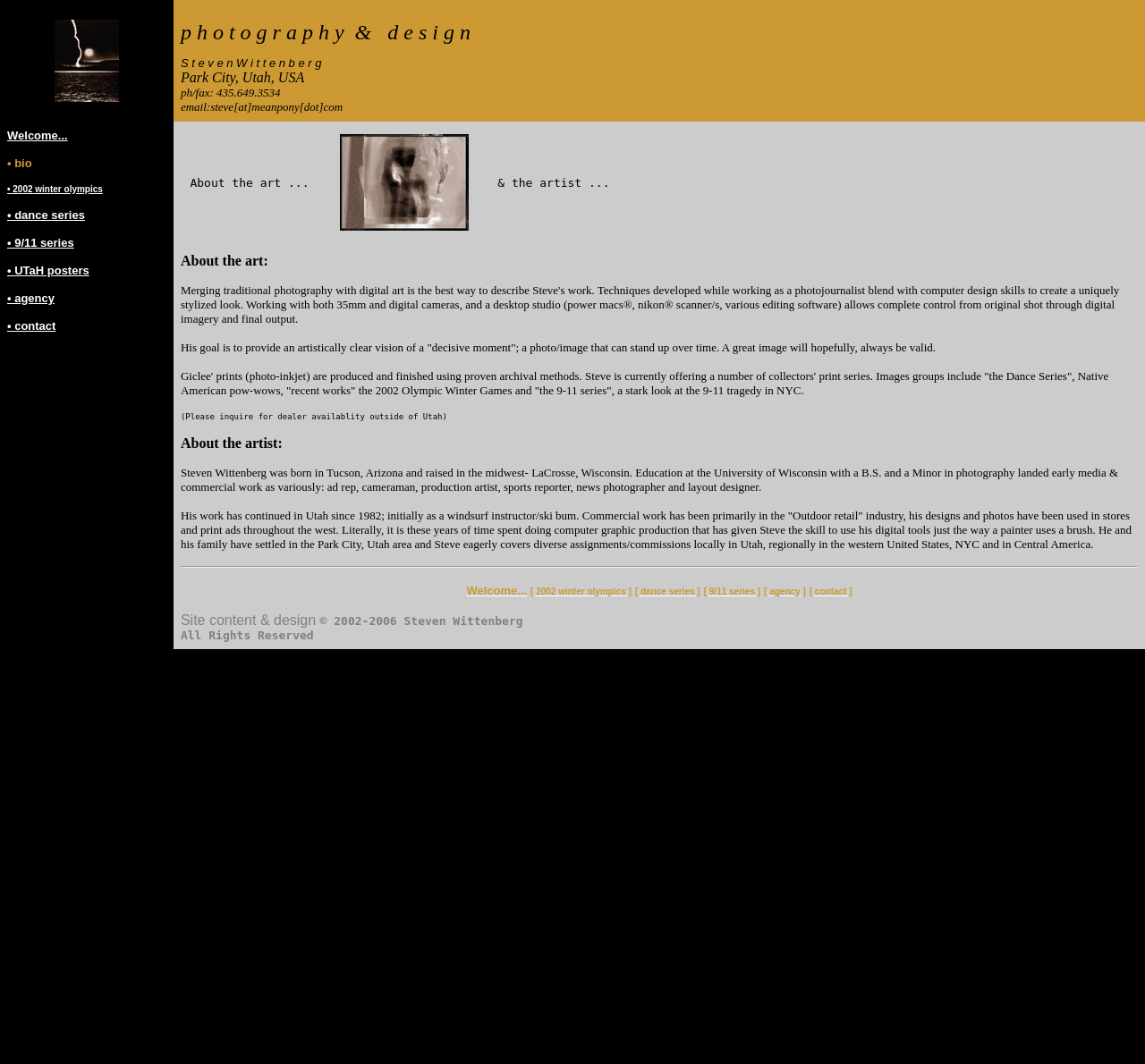Please determine the bounding box coordinates for the UI element described here. Use the format (top-left x, top-left y, bottom-right x, bottom-right y) with values bounded between 0 and 1: [ agency ]

[0.667, 0.547, 0.704, 0.561]